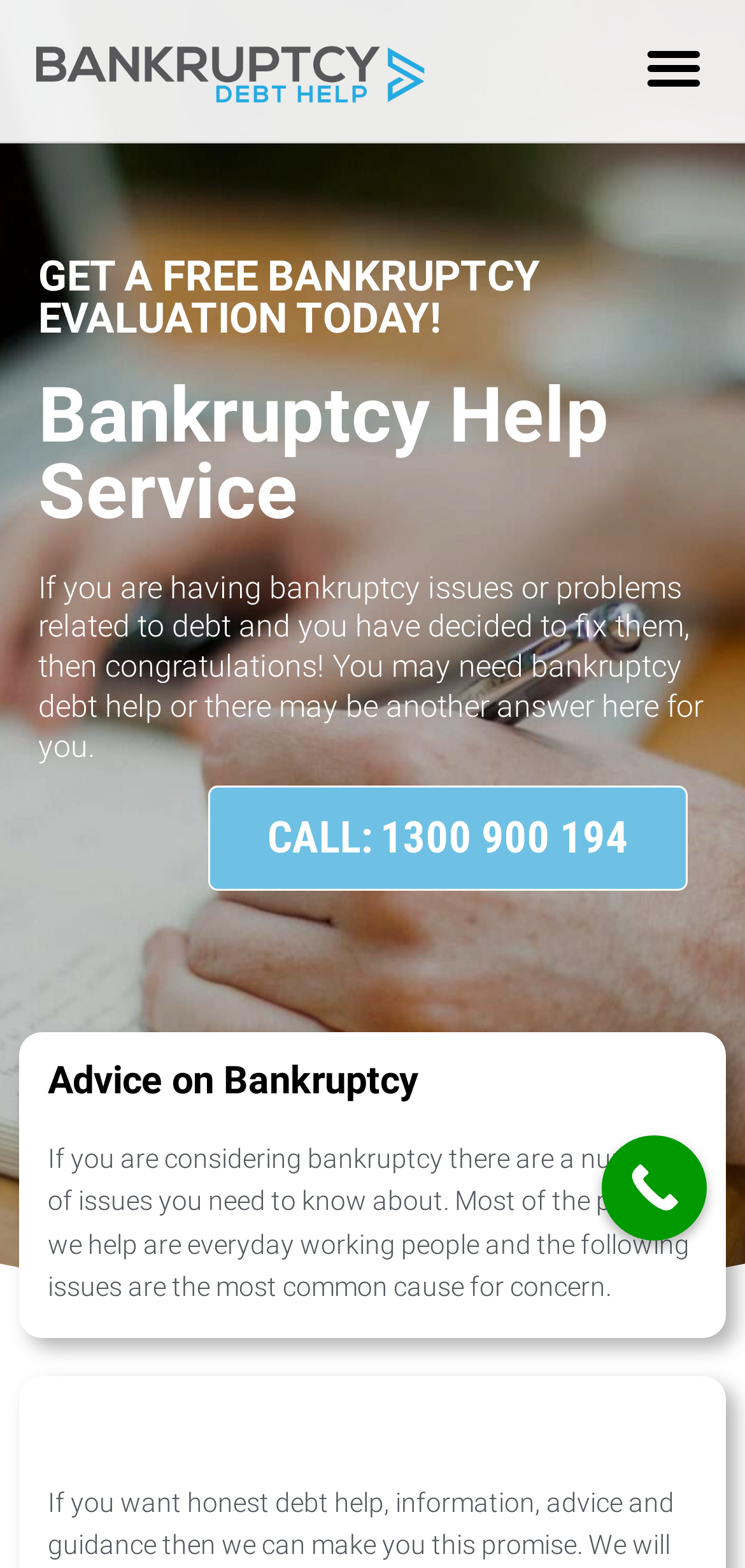Answer this question using a single word or a brief phrase:
What is the phone number to call for bankruptcy help?

1300 900 194